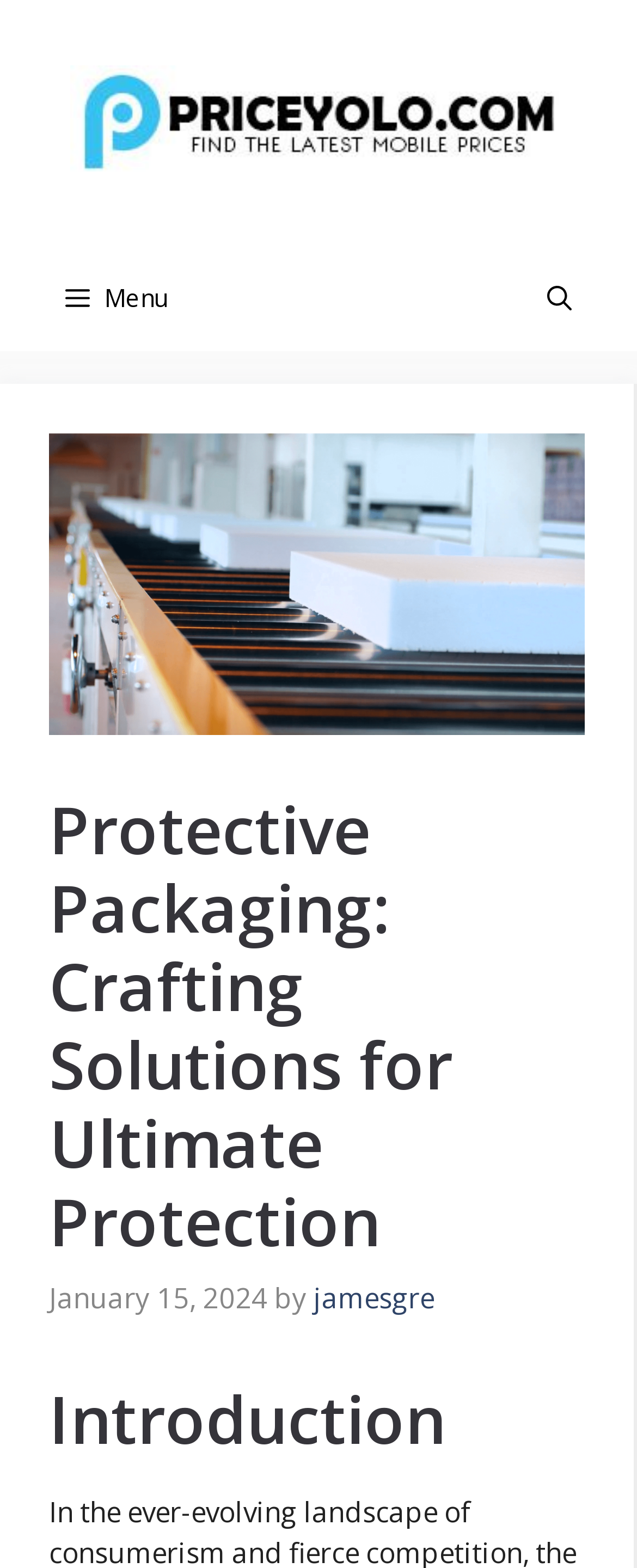What is the date of the article?
Based on the image, provide your answer in one word or phrase.

January 15, 2024